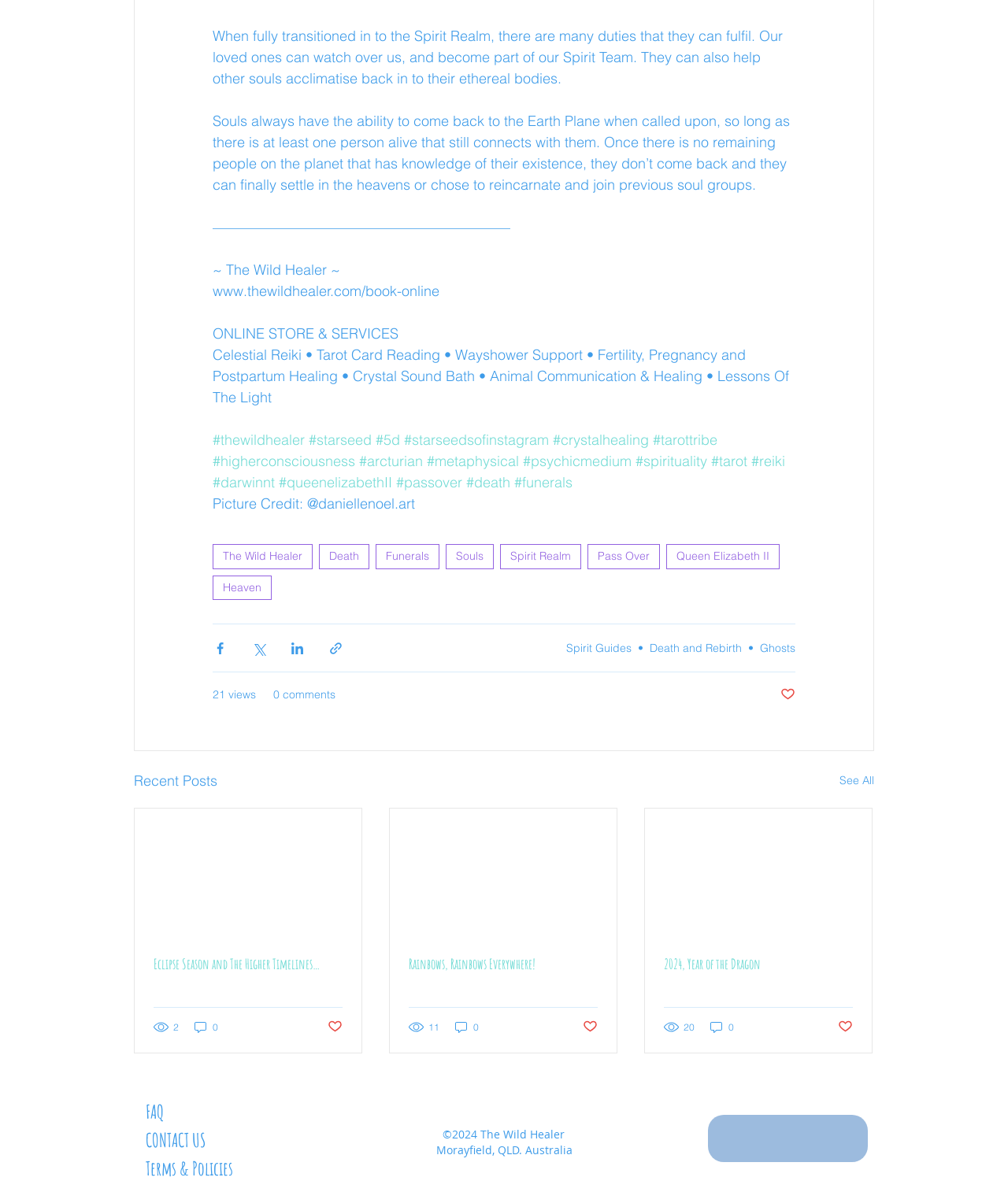What is the purpose of the buttons with Facebook, Twitter, and LinkedIn icons? From the image, respond with a single word or brief phrase.

Share via social media